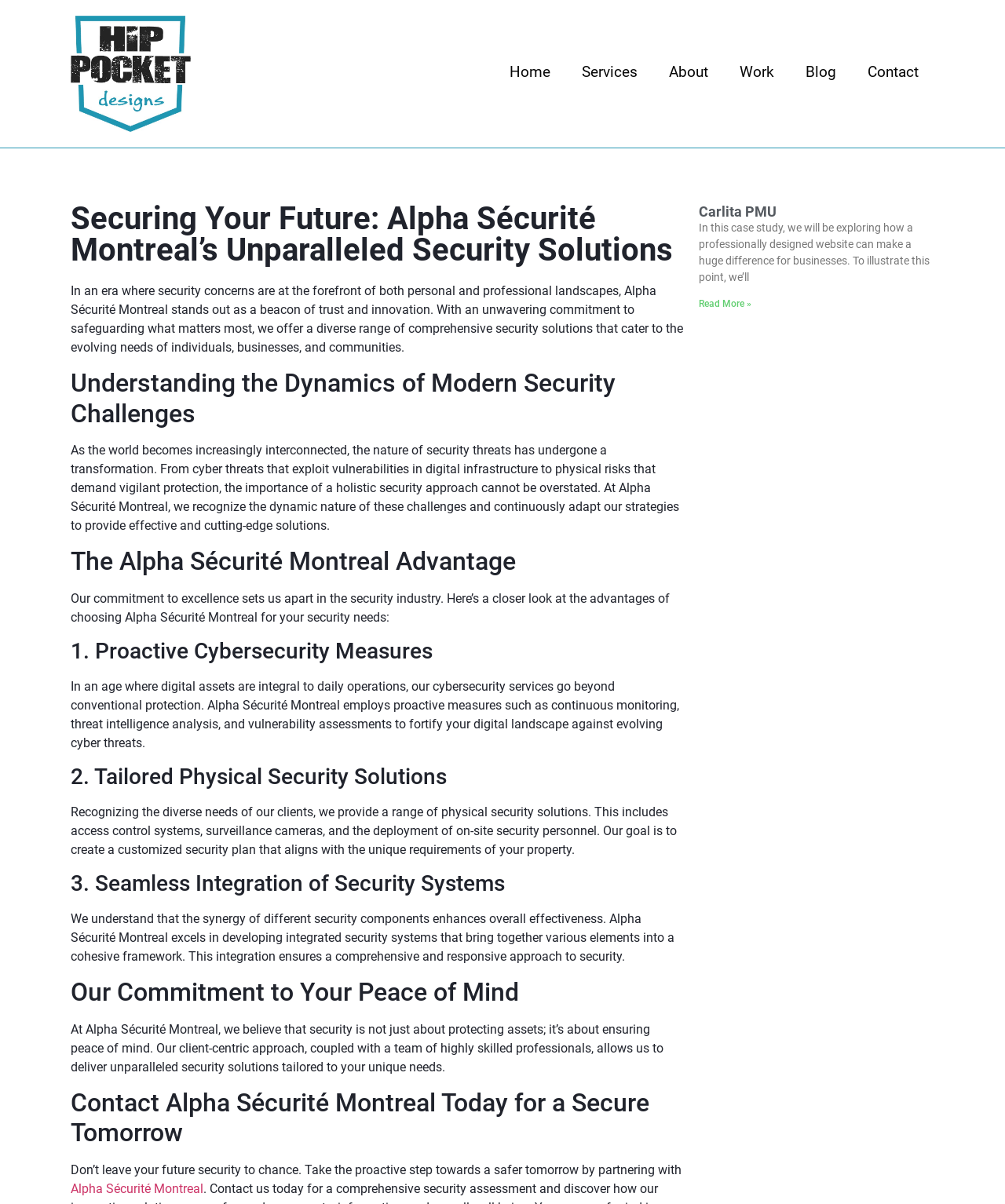Please locate the bounding box coordinates of the element that should be clicked to achieve the given instruction: "Click on the 'Home' link".

[0.491, 0.045, 0.563, 0.075]